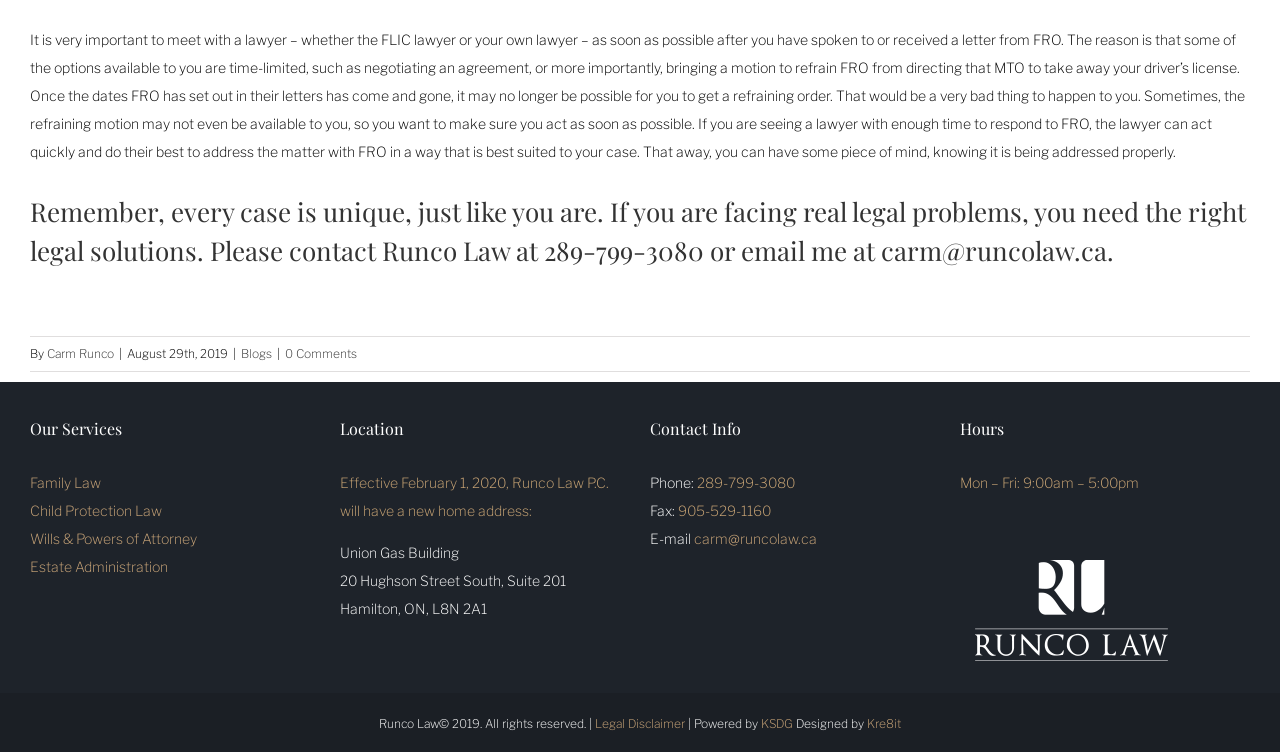What type of law does Runco Law specialize in?
Provide a concise answer using a single word or phrase based on the image.

Family Law